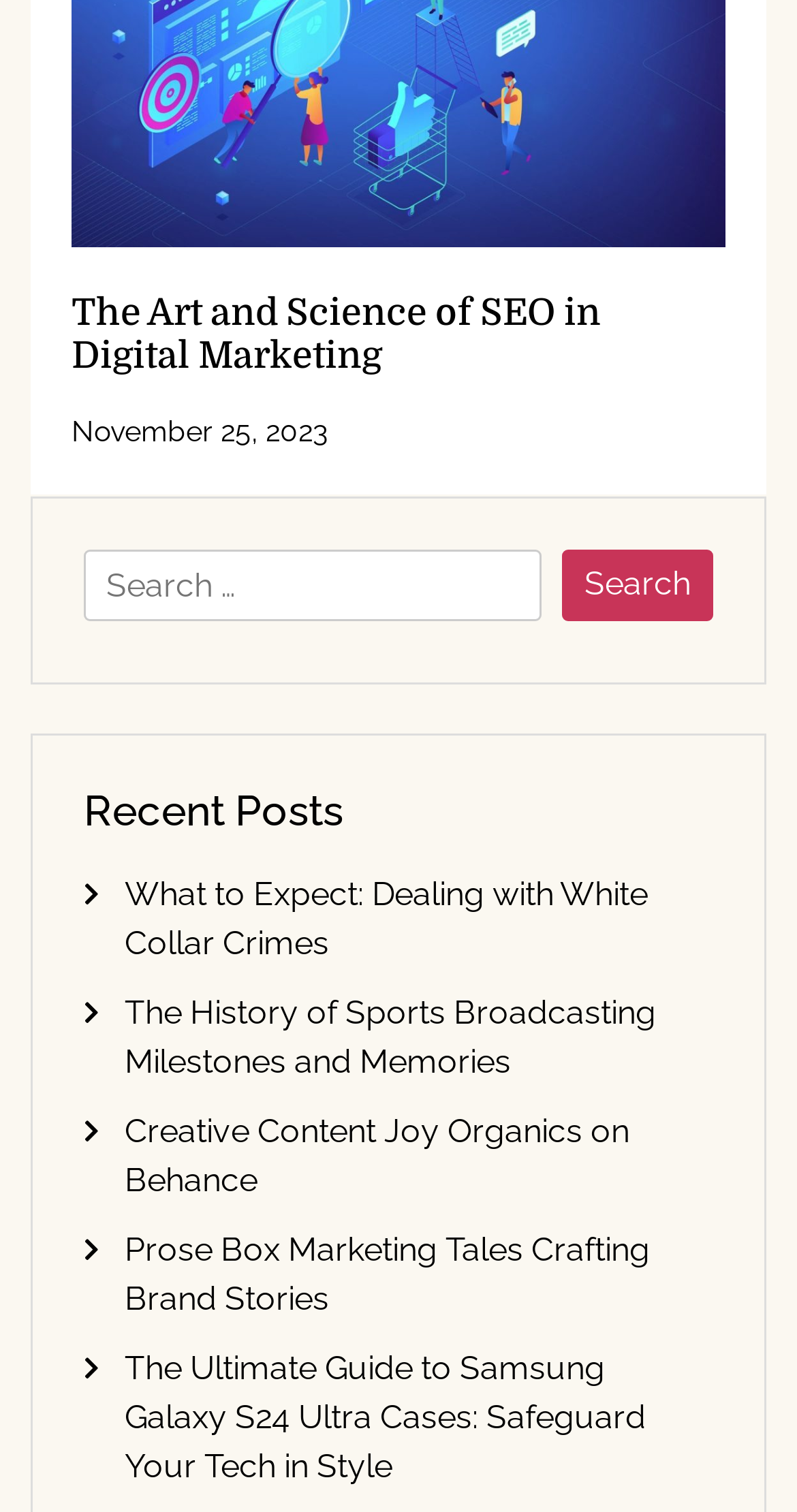Please provide a comprehensive answer to the question below using the information from the image: What is the purpose of the search bar?

I inferred the purpose of the search bar by looking at the static text 'Search for:' and the searchbox element next to it, which suggests that users can input keywords to search for content on the website.